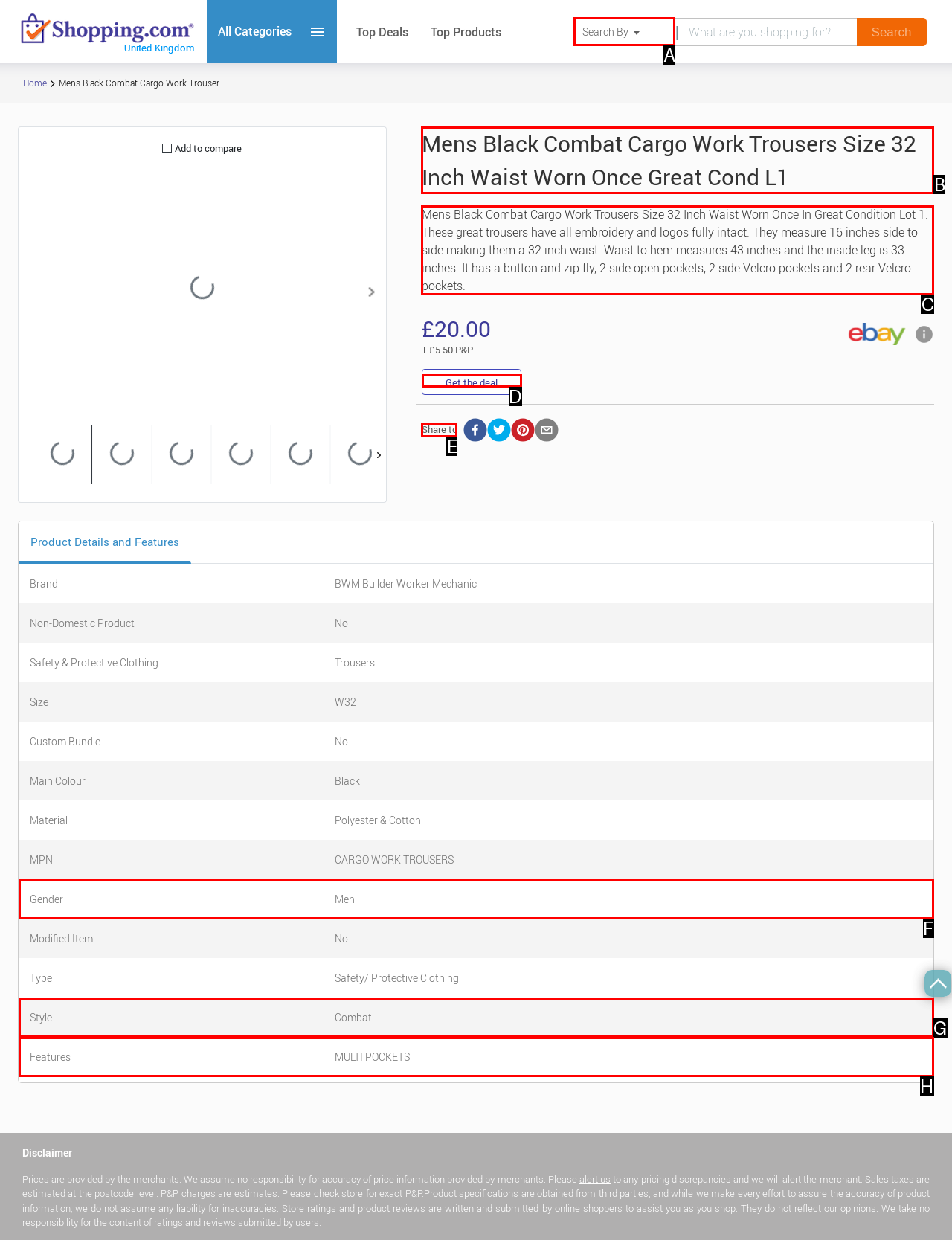Select the HTML element that needs to be clicked to carry out the task: Get the deal from eBay
Provide the letter of the correct option.

D